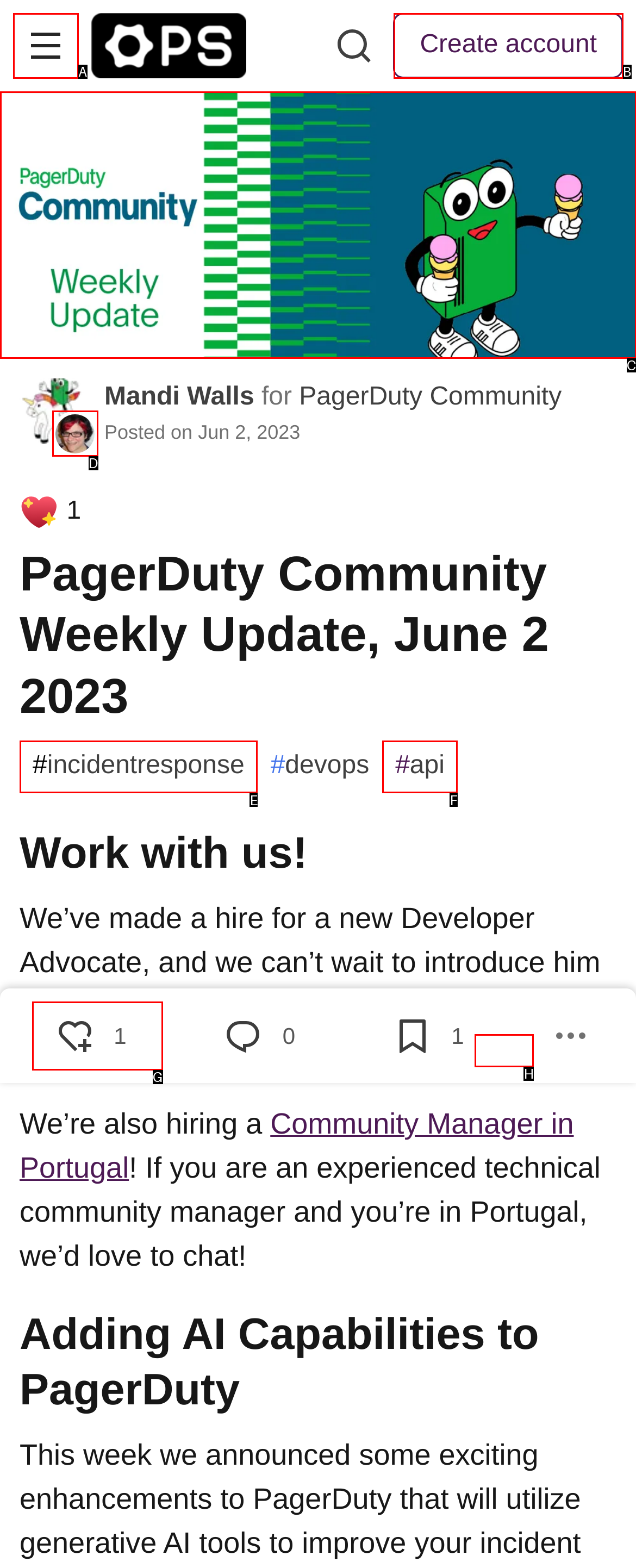Select the HTML element that corresponds to the description: 1 Add reaction. Answer with the letter of the matching option directly from the choices given.

G